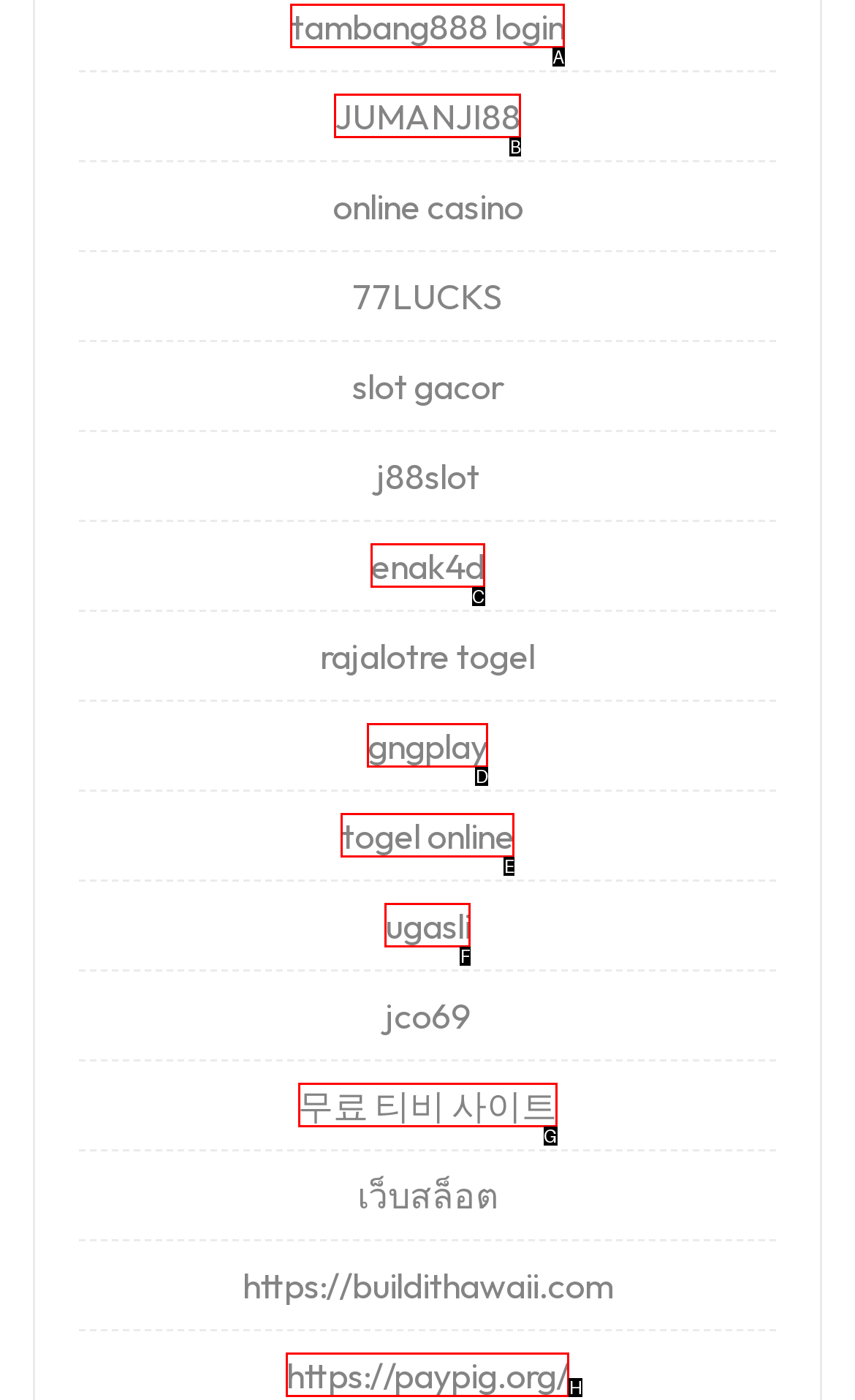Specify which element within the red bounding boxes should be clicked for this task: Click on the Pure link Respond with the letter of the correct option.

None